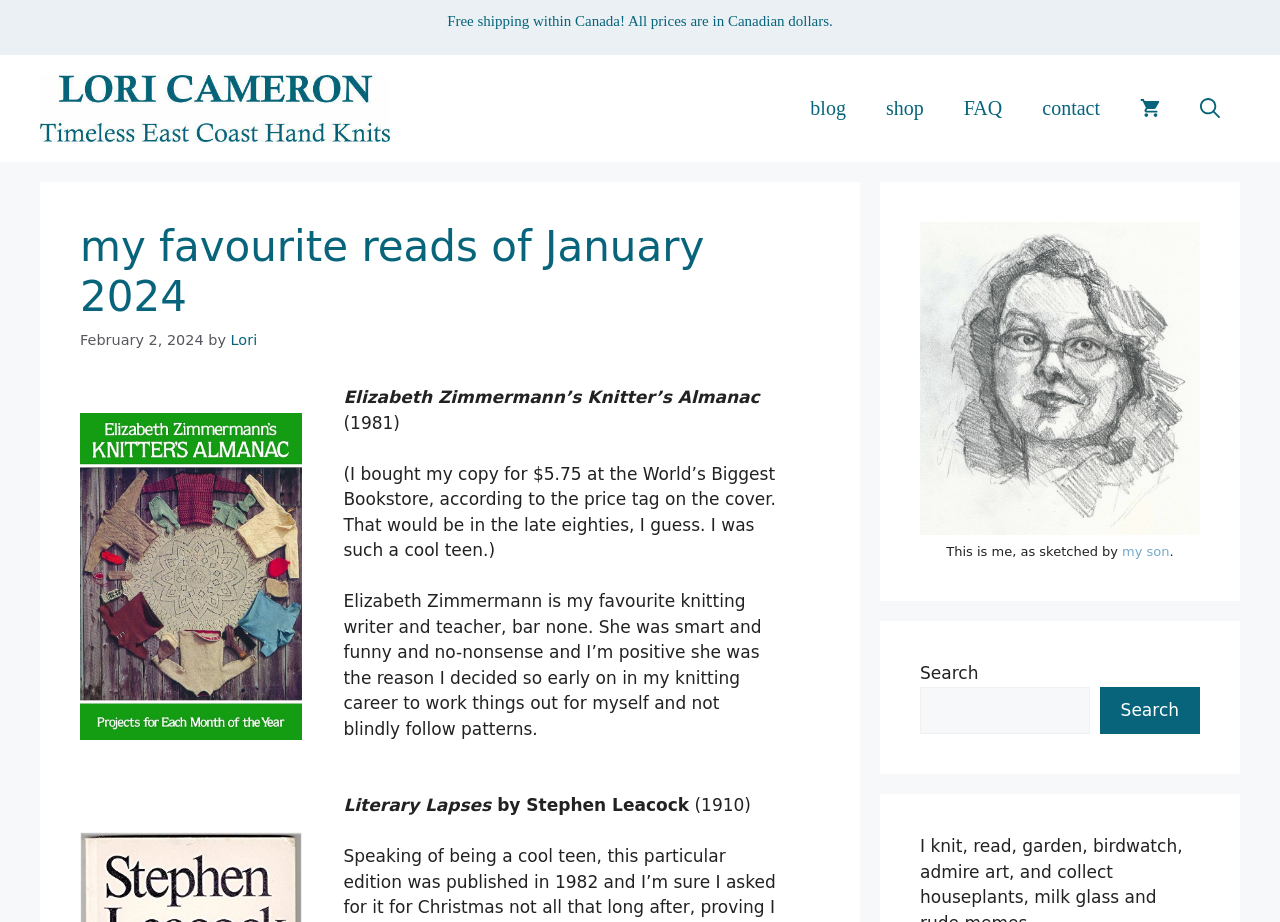Give a short answer using one word or phrase for the question:
What is the title of the second book reviewed?

Literary Lapses